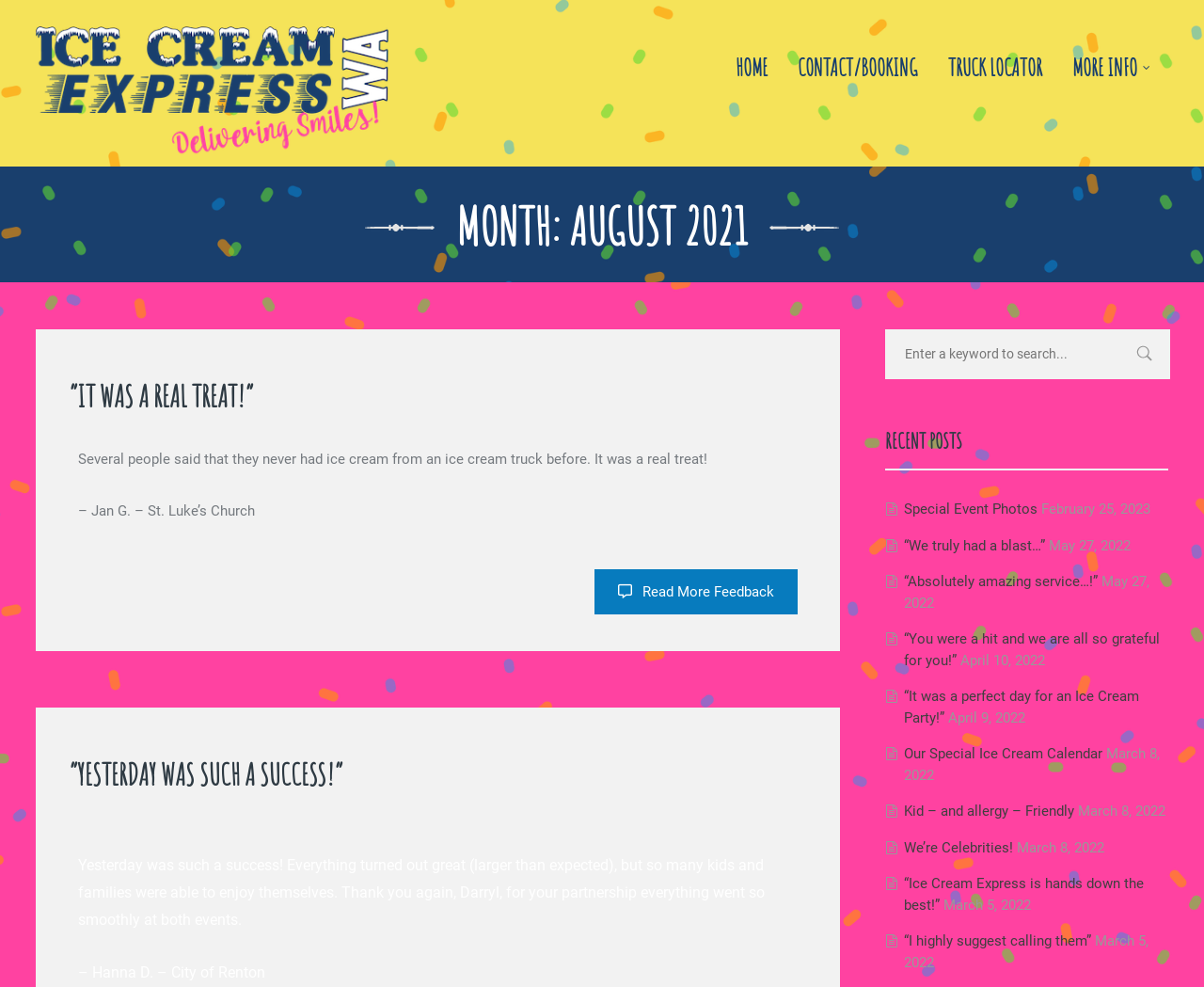Identify the bounding box for the UI element described as: "title="Ice Cream Express WA"". Ensure the coordinates are four float numbers between 0 and 1, formatted as [left, top, right, bottom].

[0.03, 0.0, 0.323, 0.169]